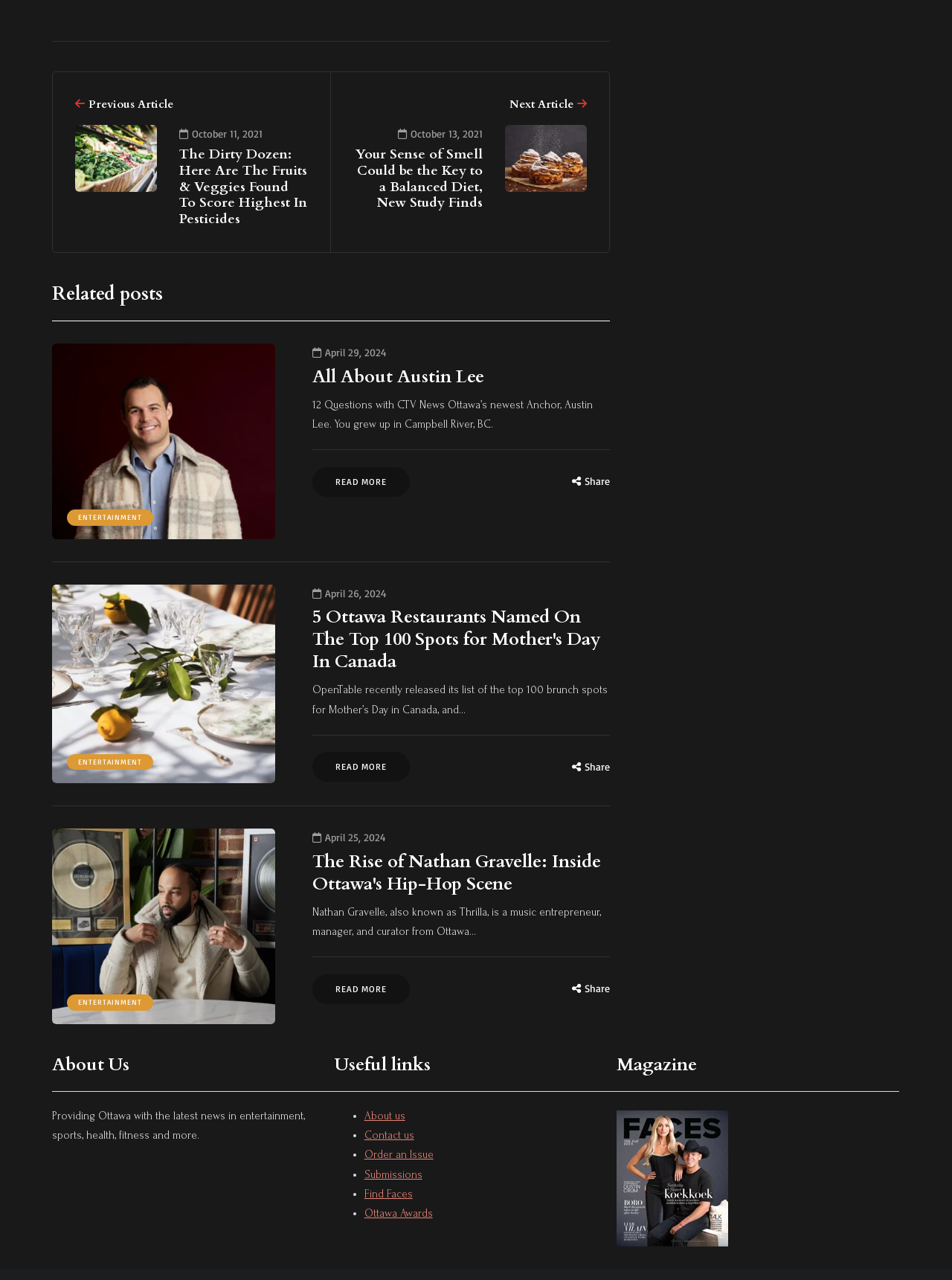Find and indicate the bounding box coordinates of the region you should select to follow the given instruction: "Read more about Austin Lee".

[0.328, 0.365, 0.43, 0.388]